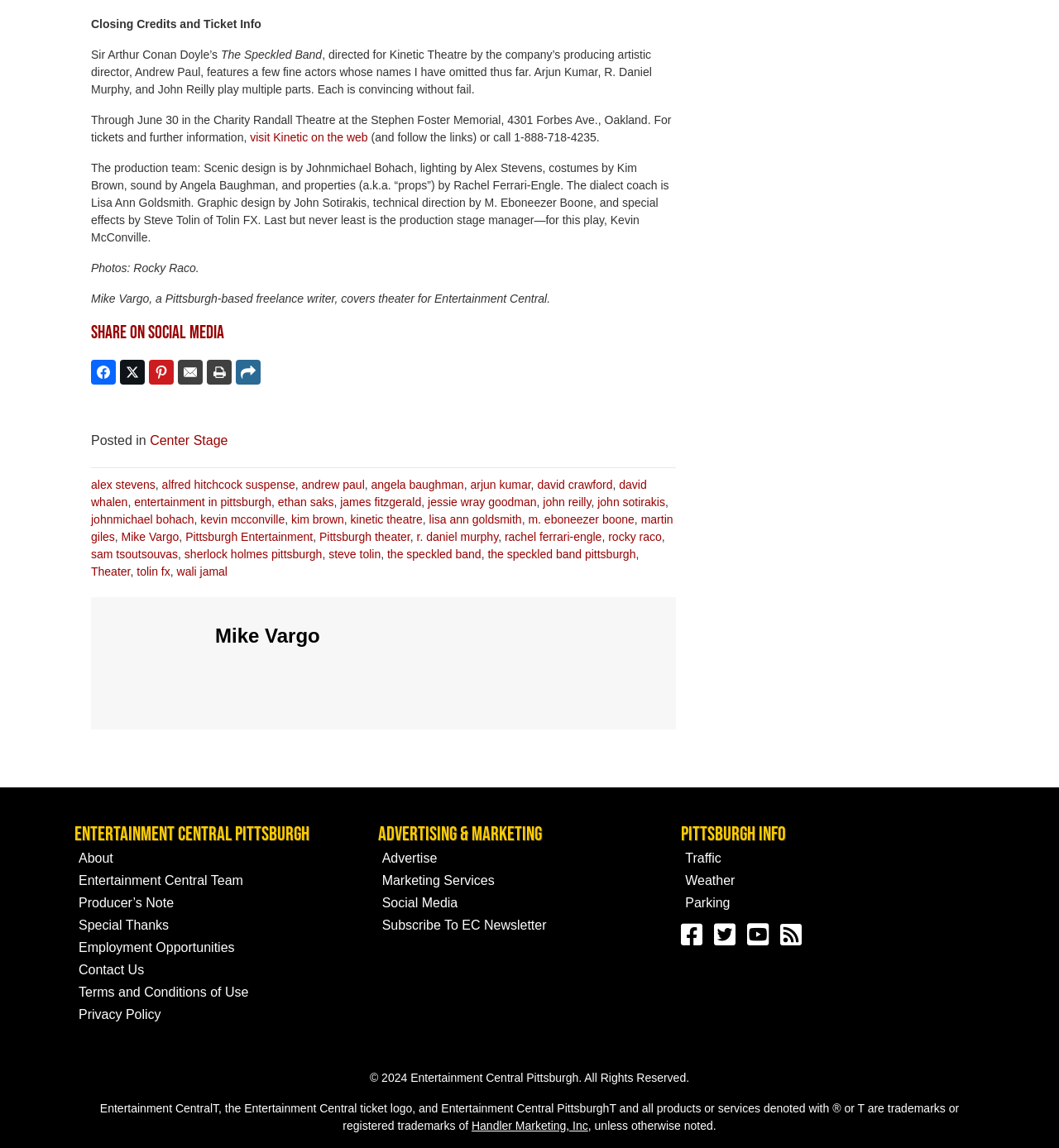Provide a short, one-word or phrase answer to the question below:
What is the title of the play?

The Speckled Band